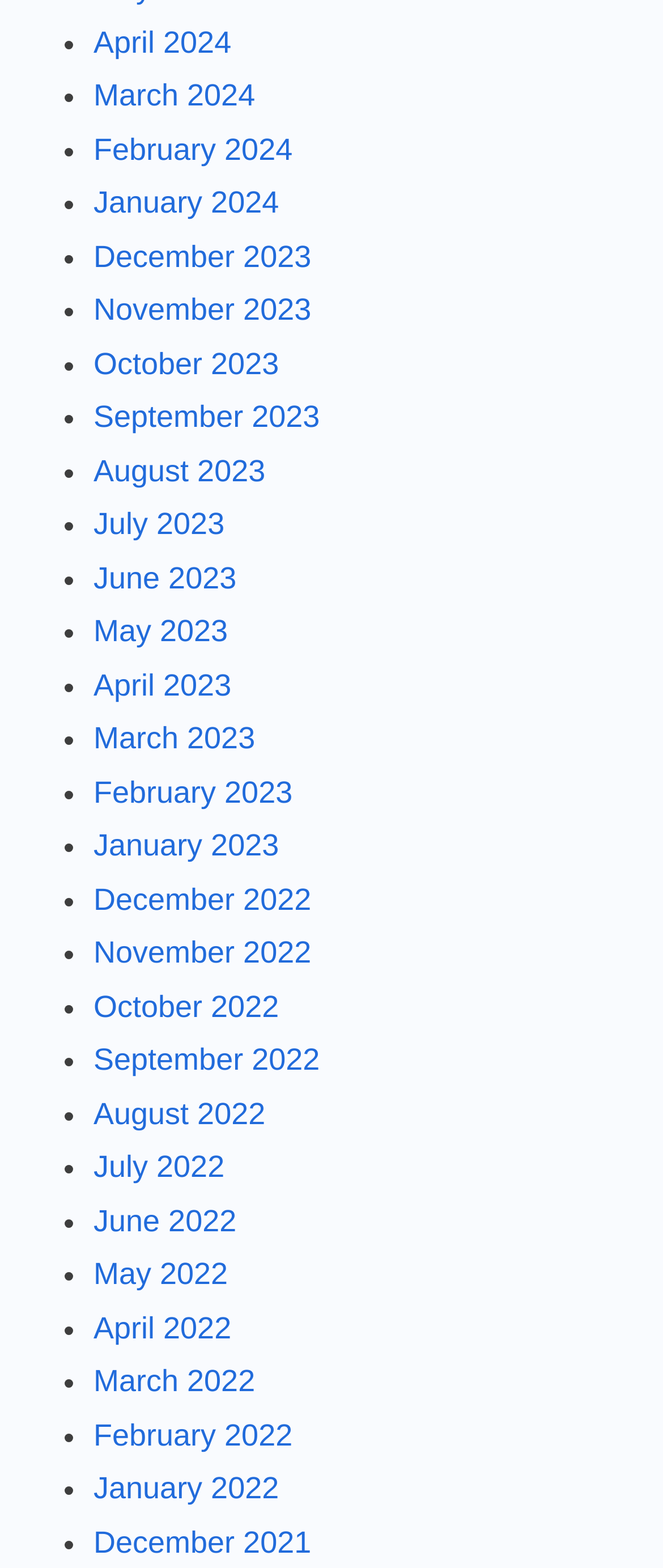Use one word or a short phrase to answer the question provided: 
What is the most recent month listed?

April 2024